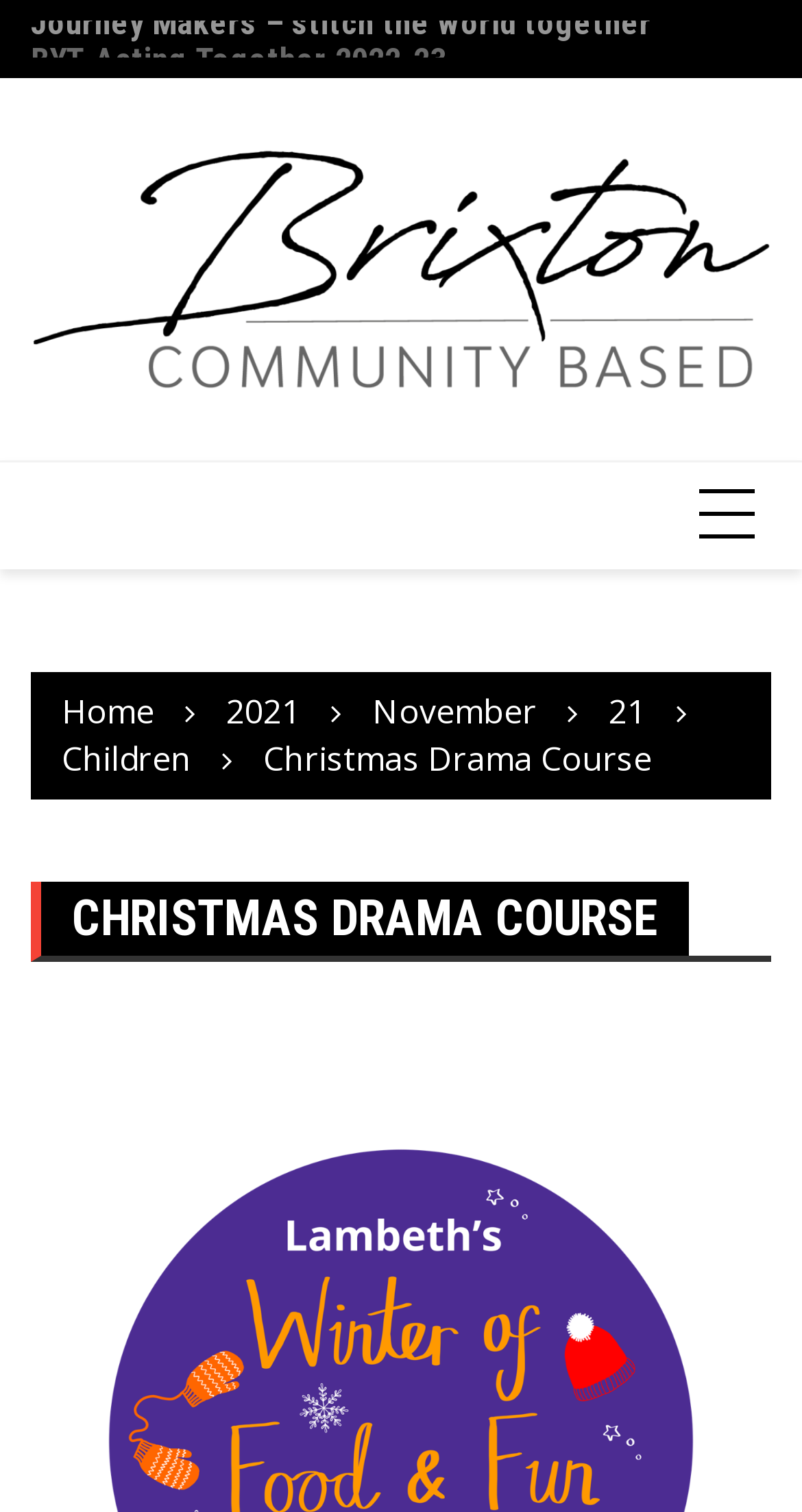Find the bounding box coordinates of the element I should click to carry out the following instruction: "Click on the Brixton Community Based logo".

[0.038, 0.092, 0.962, 0.264]